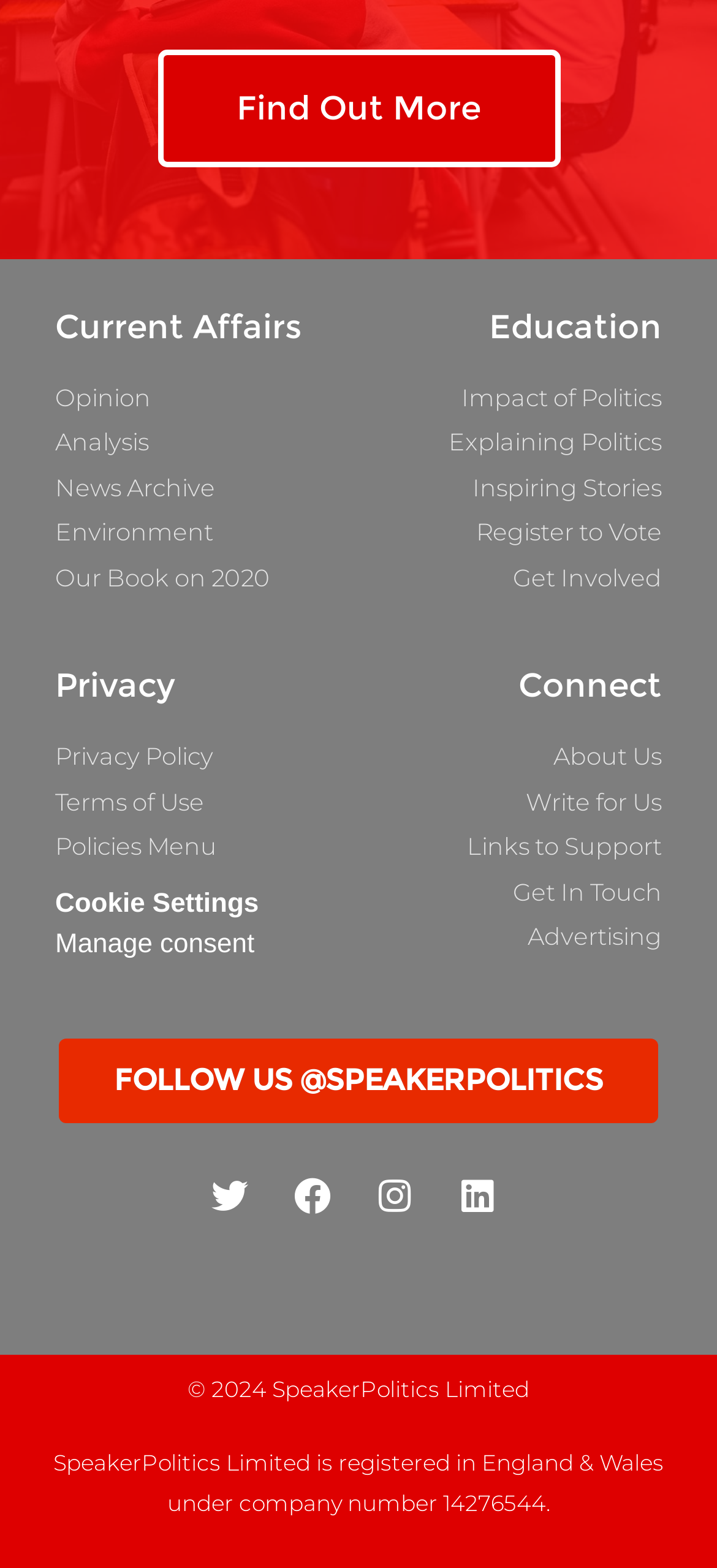Determine the bounding box coordinates of the section I need to click to execute the following instruction: "Follow SpeakerPolitics on Twitter". Provide the coordinates as four float numbers between 0 and 1, i.e., [left, top, right, bottom].

[0.269, 0.739, 0.372, 0.786]